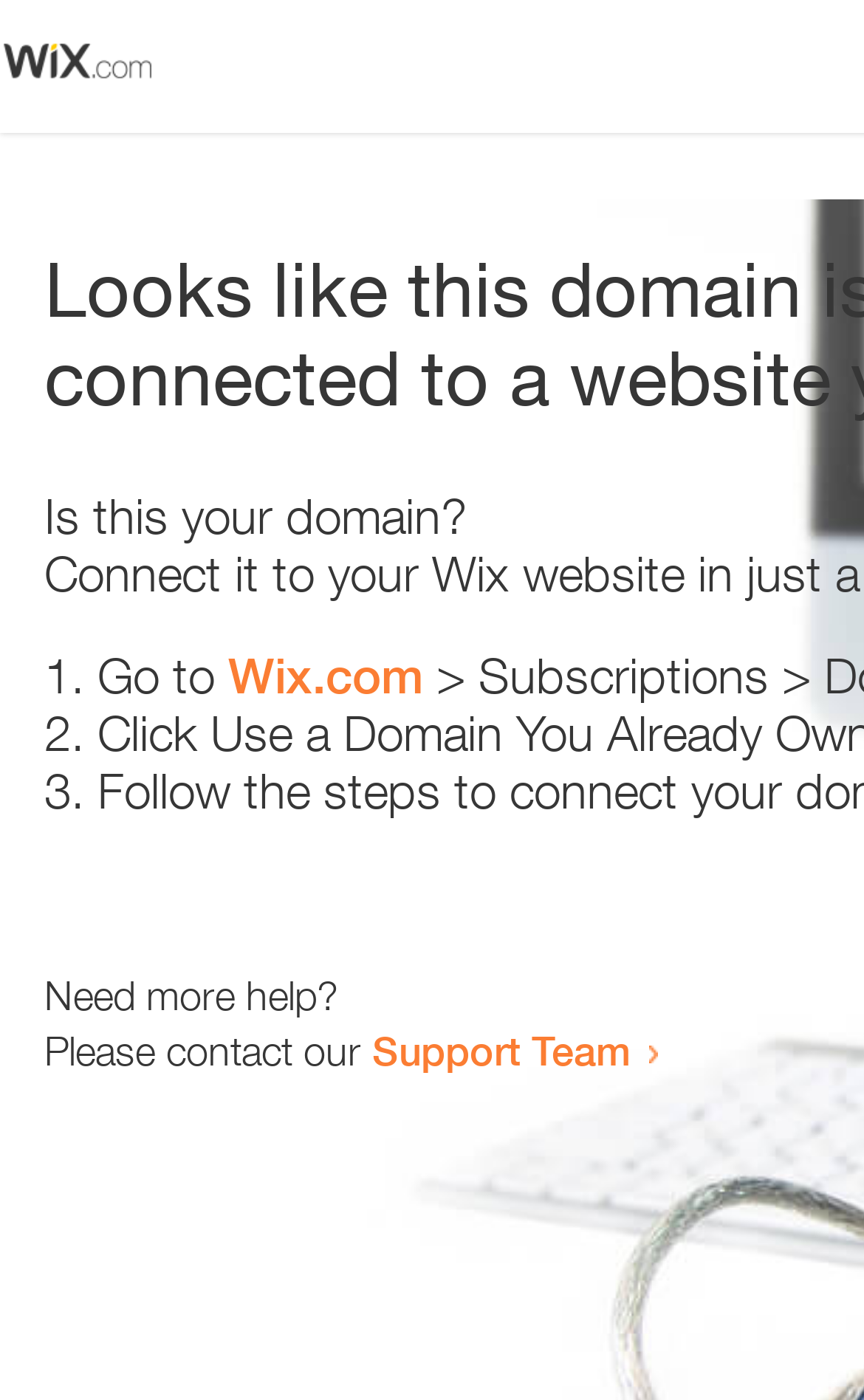What is the purpose of the webpage?
Provide a comprehensive and detailed answer to the question.

The webpage displays an error message and provides a list of steps to resolve the issue, indicating that the purpose of the webpage is to assist users in resolving the error.